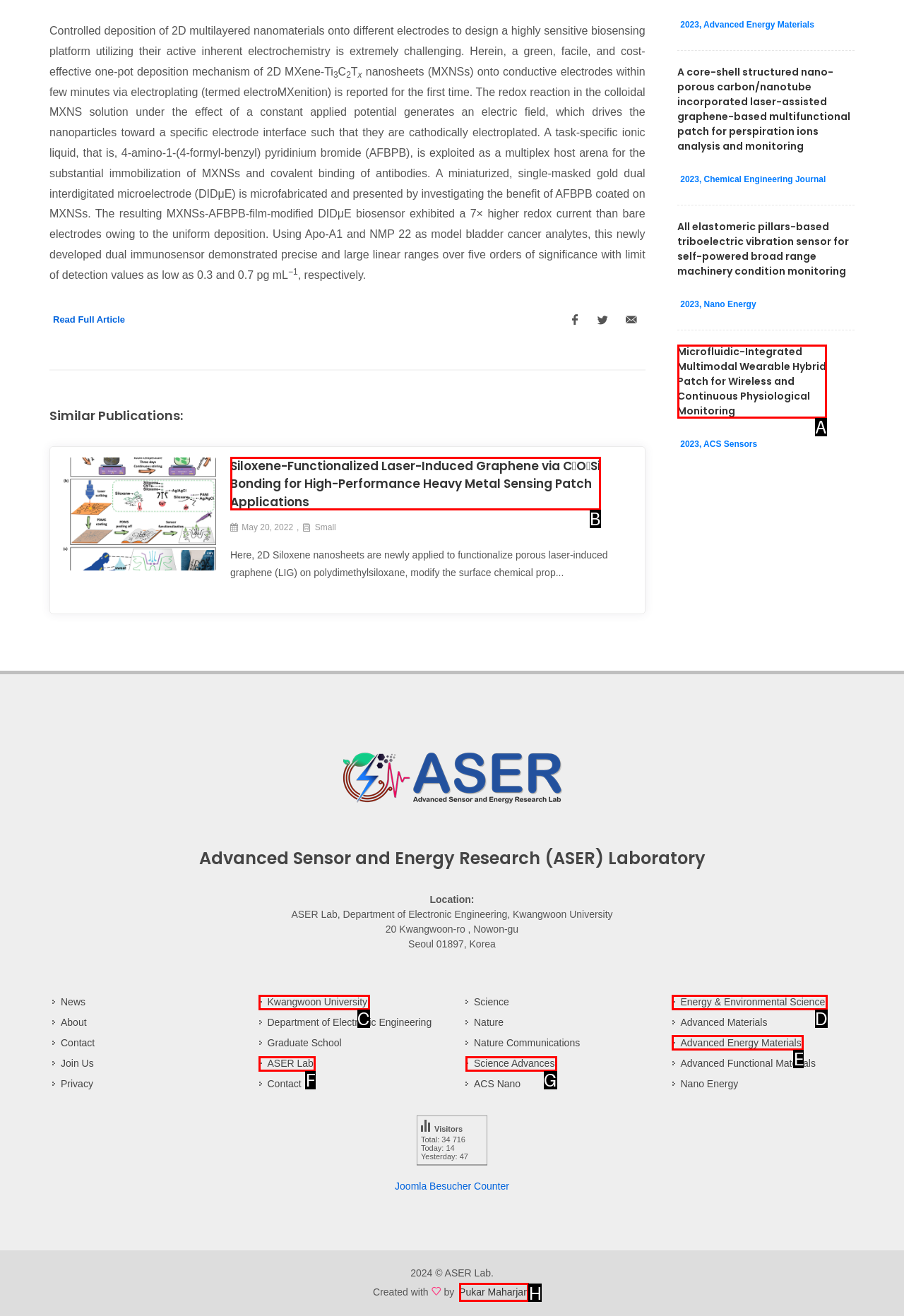Tell me which one HTML element I should click to complete this task: View Advanced Energy Materials Answer with the option's letter from the given choices directly.

E